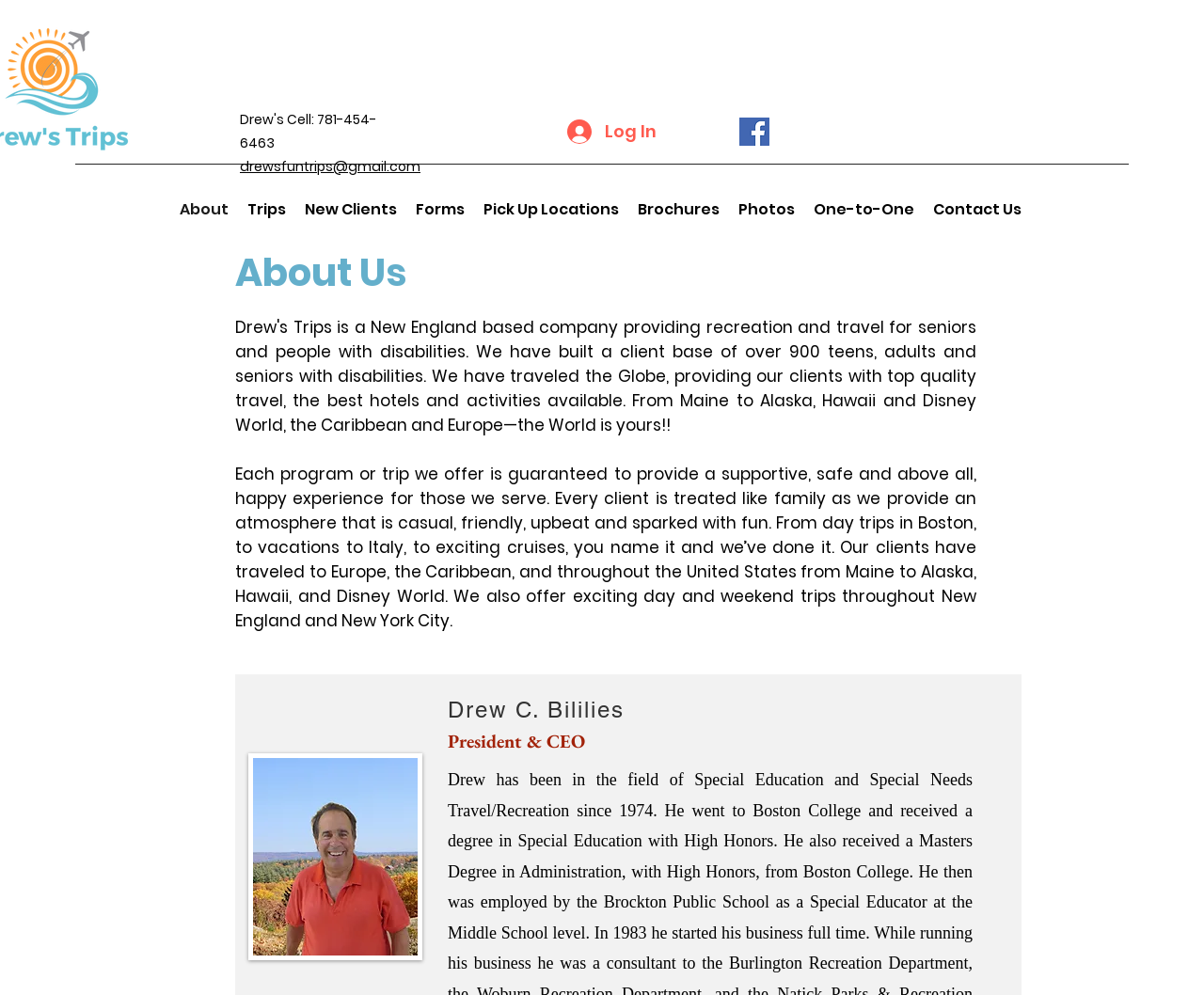Locate the bounding box coordinates of the clickable area needed to fulfill the instruction: "Contact Us".

[0.767, 0.197, 0.856, 0.225]